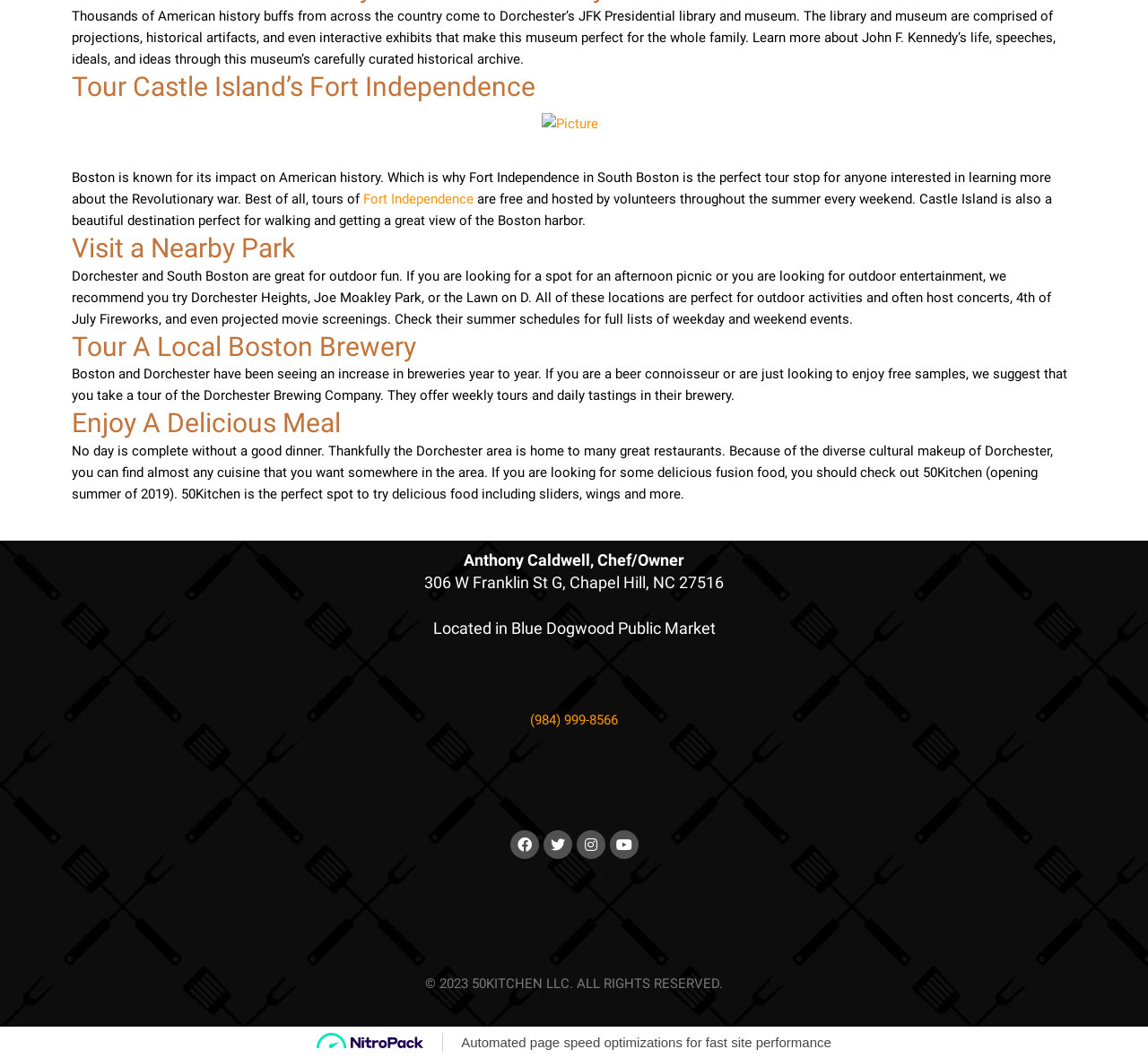Provide the bounding box coordinates, formatted as (top-left x, top-left y, bottom-right x, bottom-right y), with all values being floating point numbers between 0 and 1. Identify the bounding box of the UI element that matches the description: alt="follow it link and logo"

None